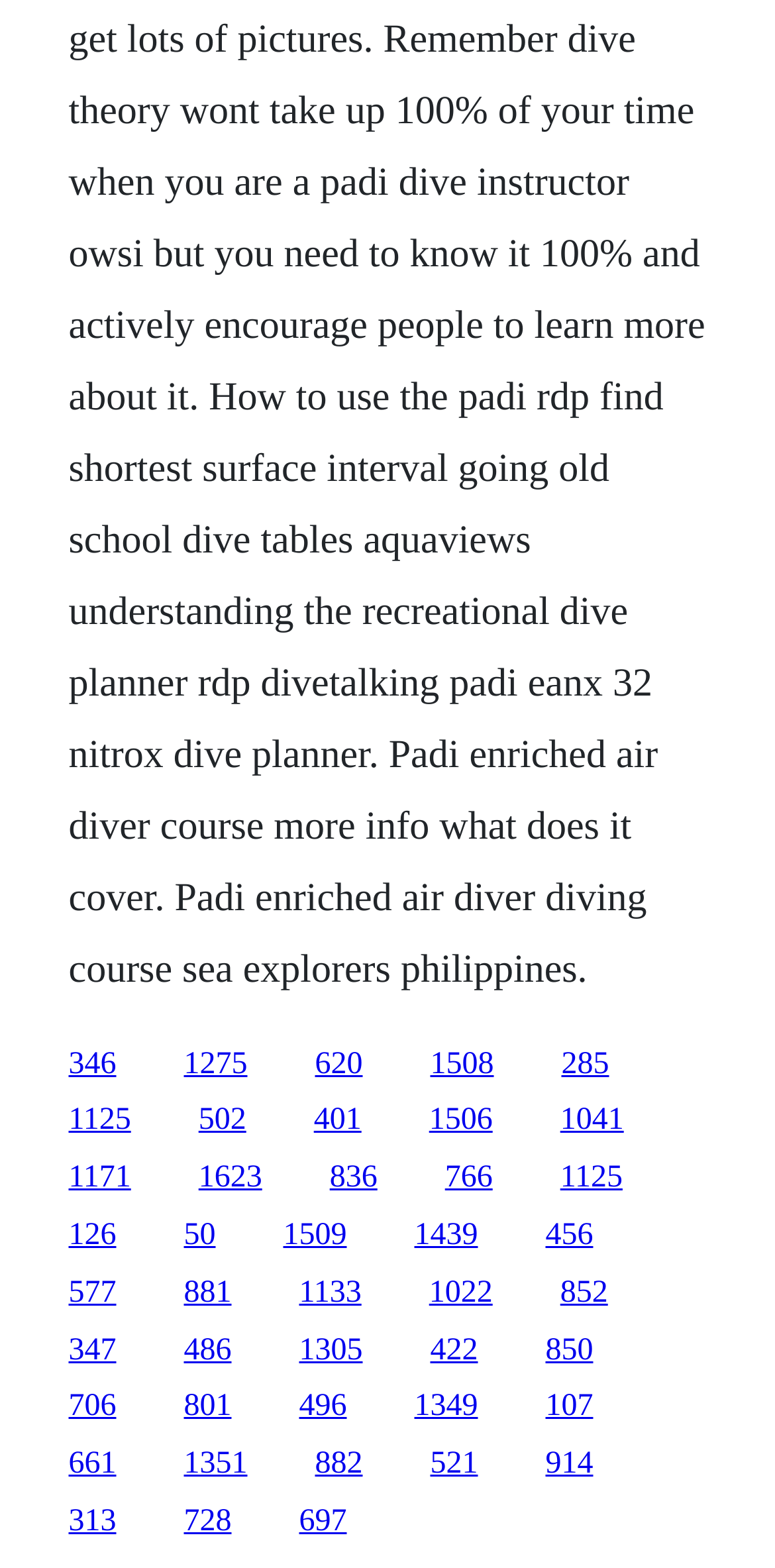Provide a one-word or short-phrase response to the question:
What is the approximate width of each link?

0.06